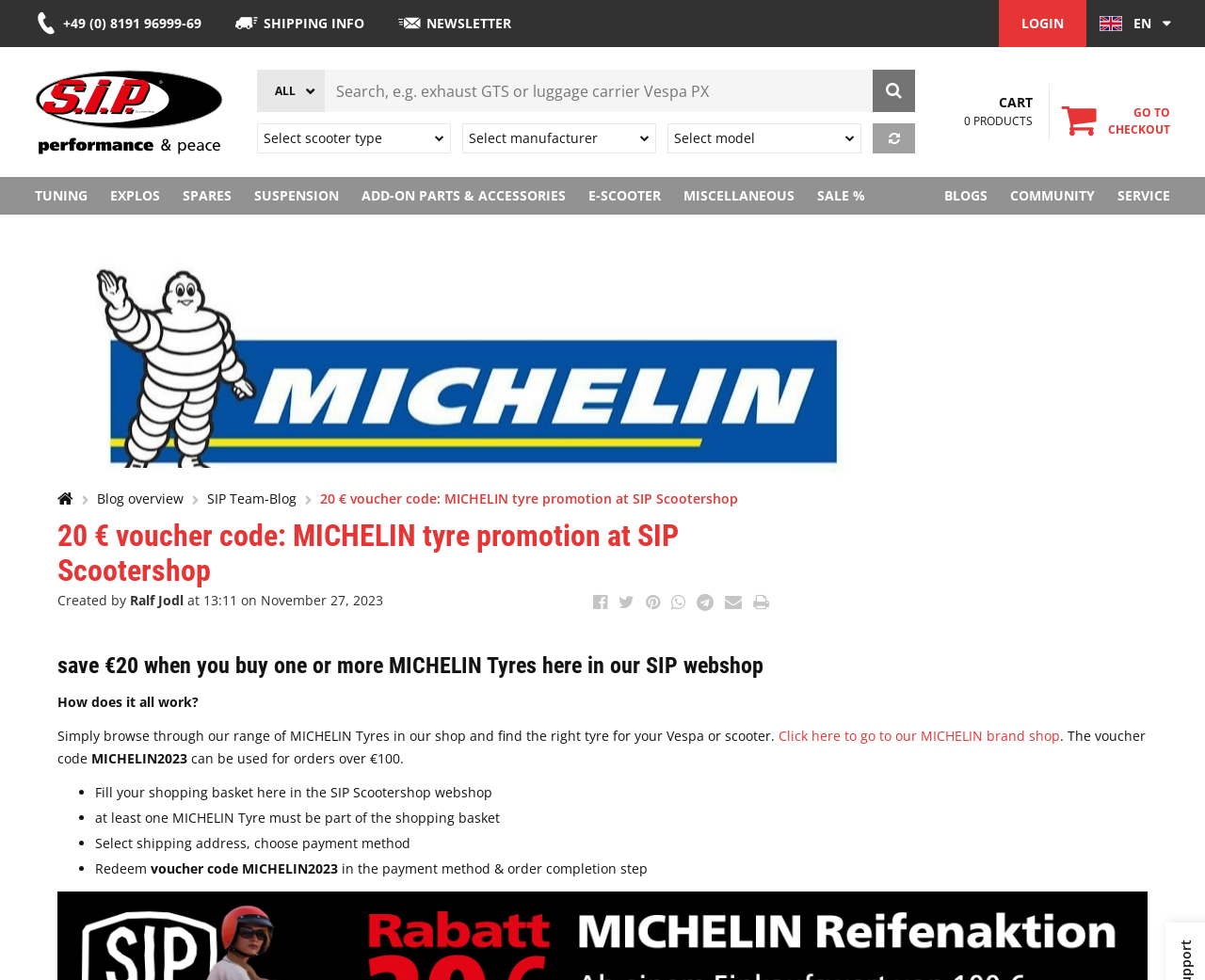Pinpoint the bounding box coordinates of the clickable element needed to complete the instruction: "Call customer service". The coordinates should be provided as four float numbers between 0 and 1: [left, top, right, bottom].

[0.029, 0.012, 0.167, 0.036]